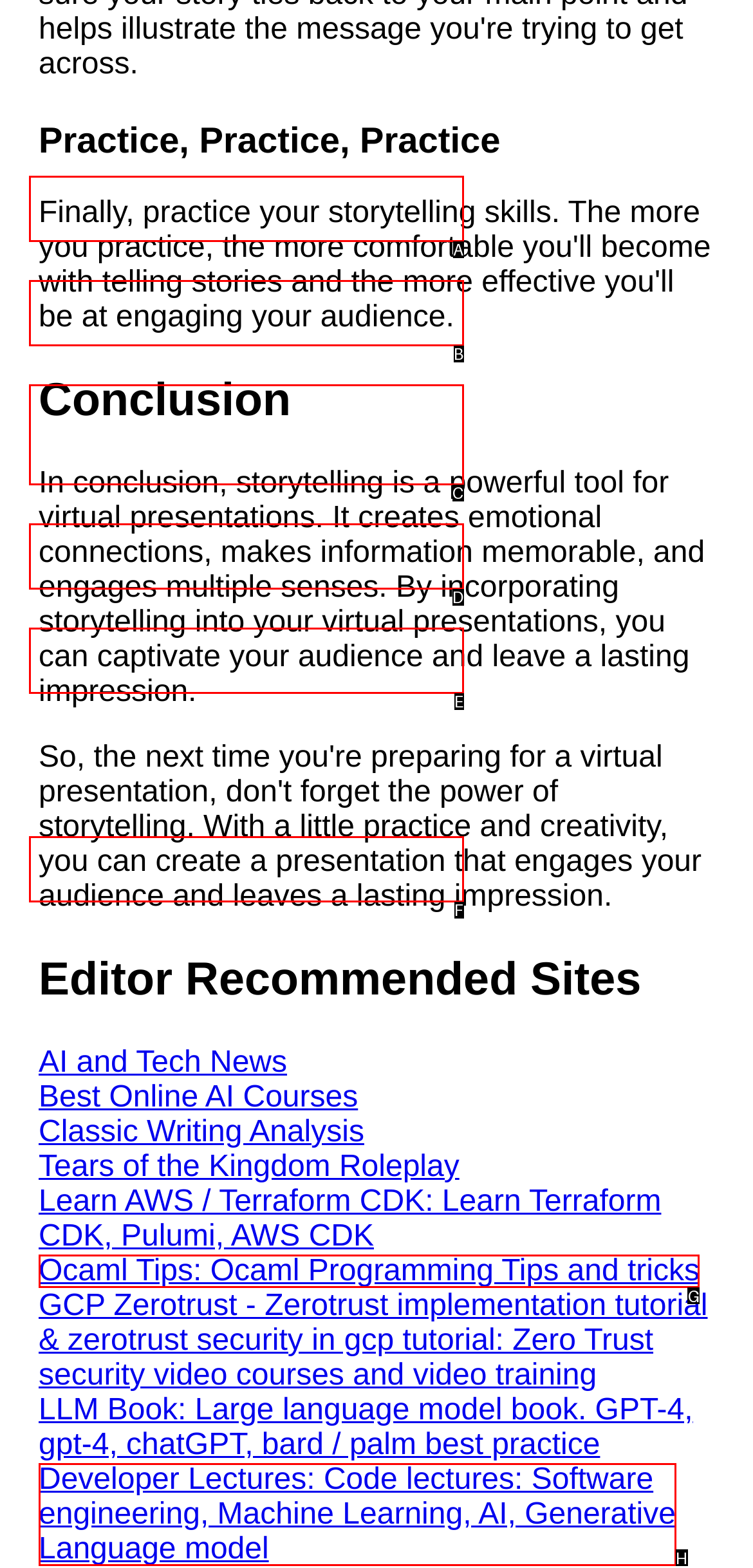From the options presented, which lettered element matches this description: Google Mp3 Search
Reply solely with the letter of the matching option.

B